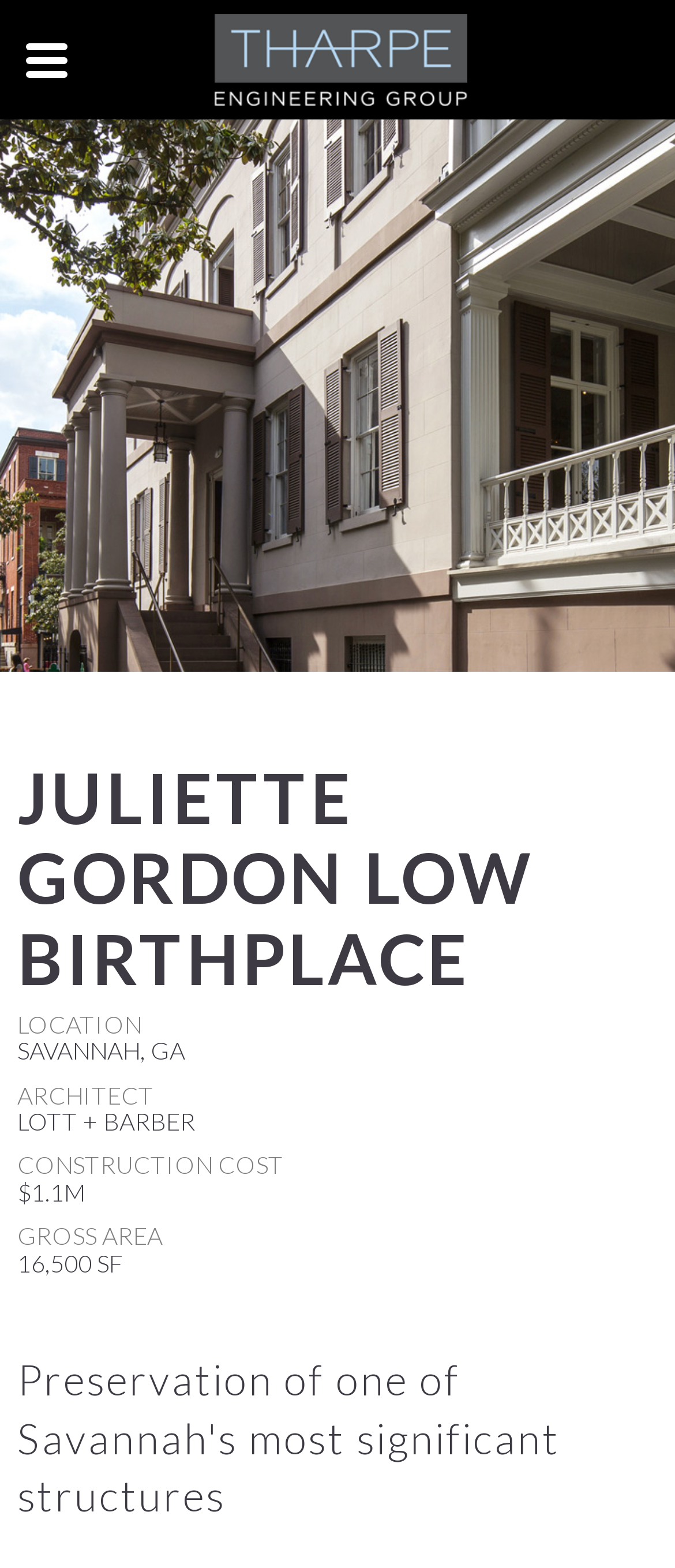What is the construction cost of Juliette Gordon Low Birthplace?
Craft a detailed and extensive response to the question.

I found the answer by looking at the 'CONSTRUCTION COST' section on the webpage, which is located below the main heading. The text '$1.1M' is listed as the construction cost.